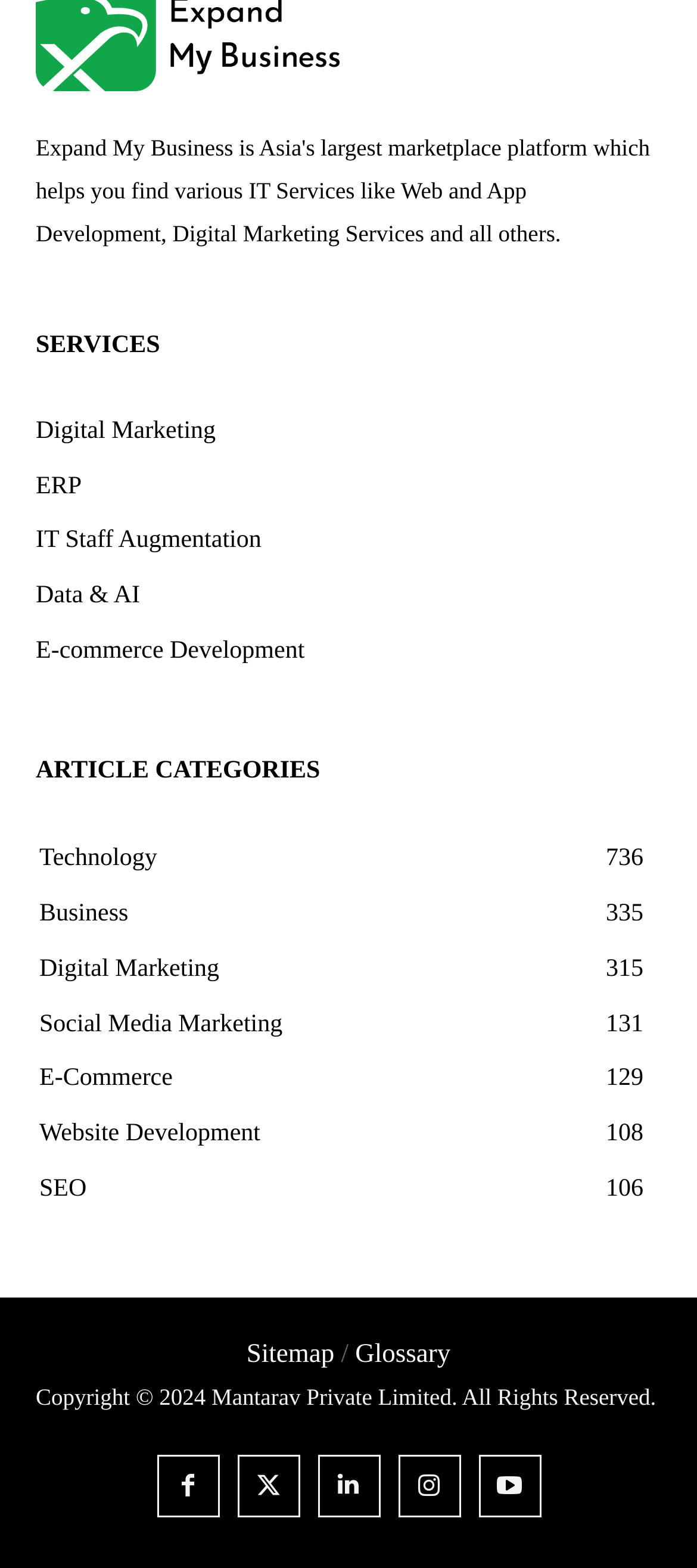What is the purpose of the links at the bottom?
Answer the question with a single word or phrase by looking at the picture.

Navigation